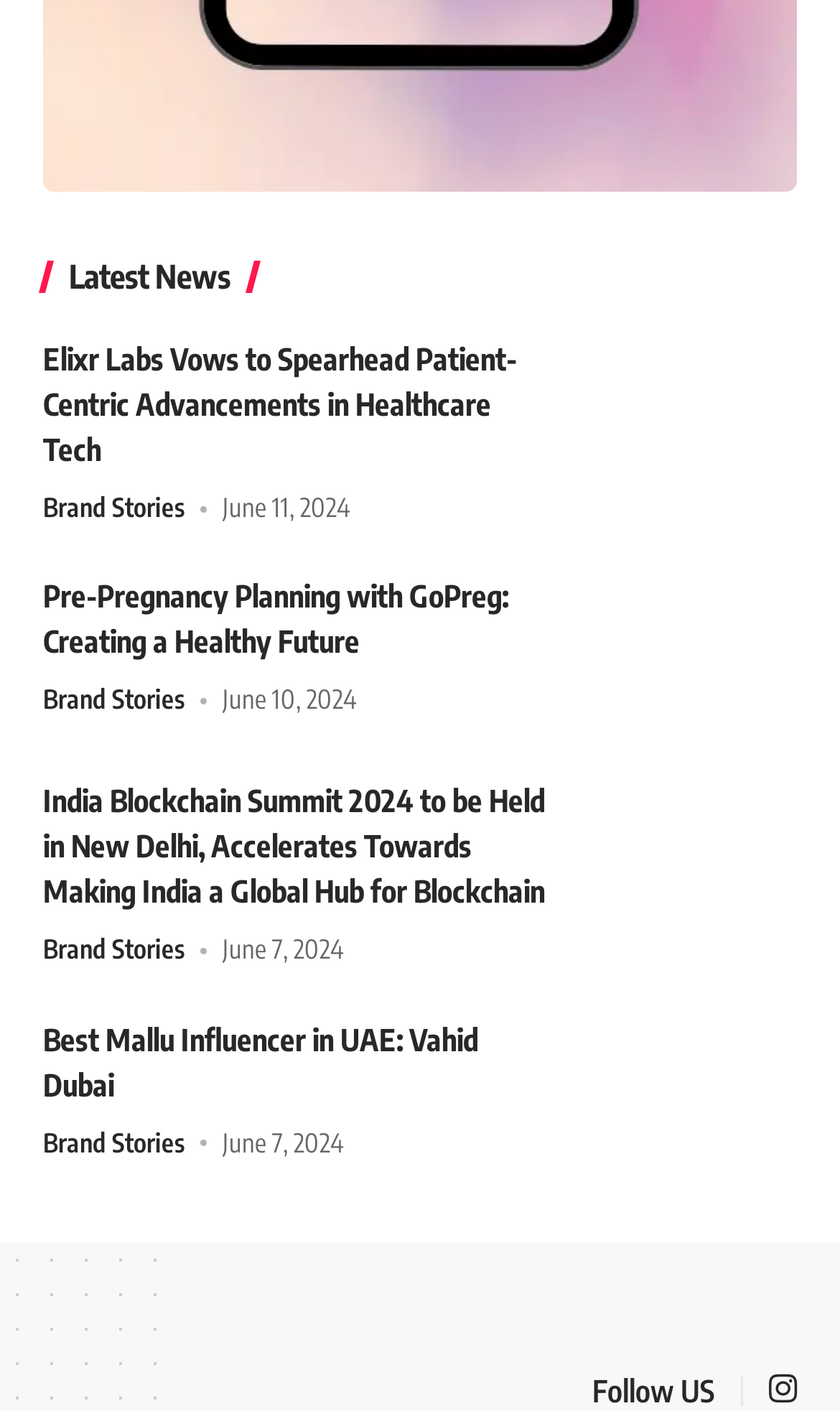Specify the bounding box coordinates of the area that needs to be clicked to achieve the following instruction: "Read latest news".

[0.051, 0.185, 0.305, 0.208]